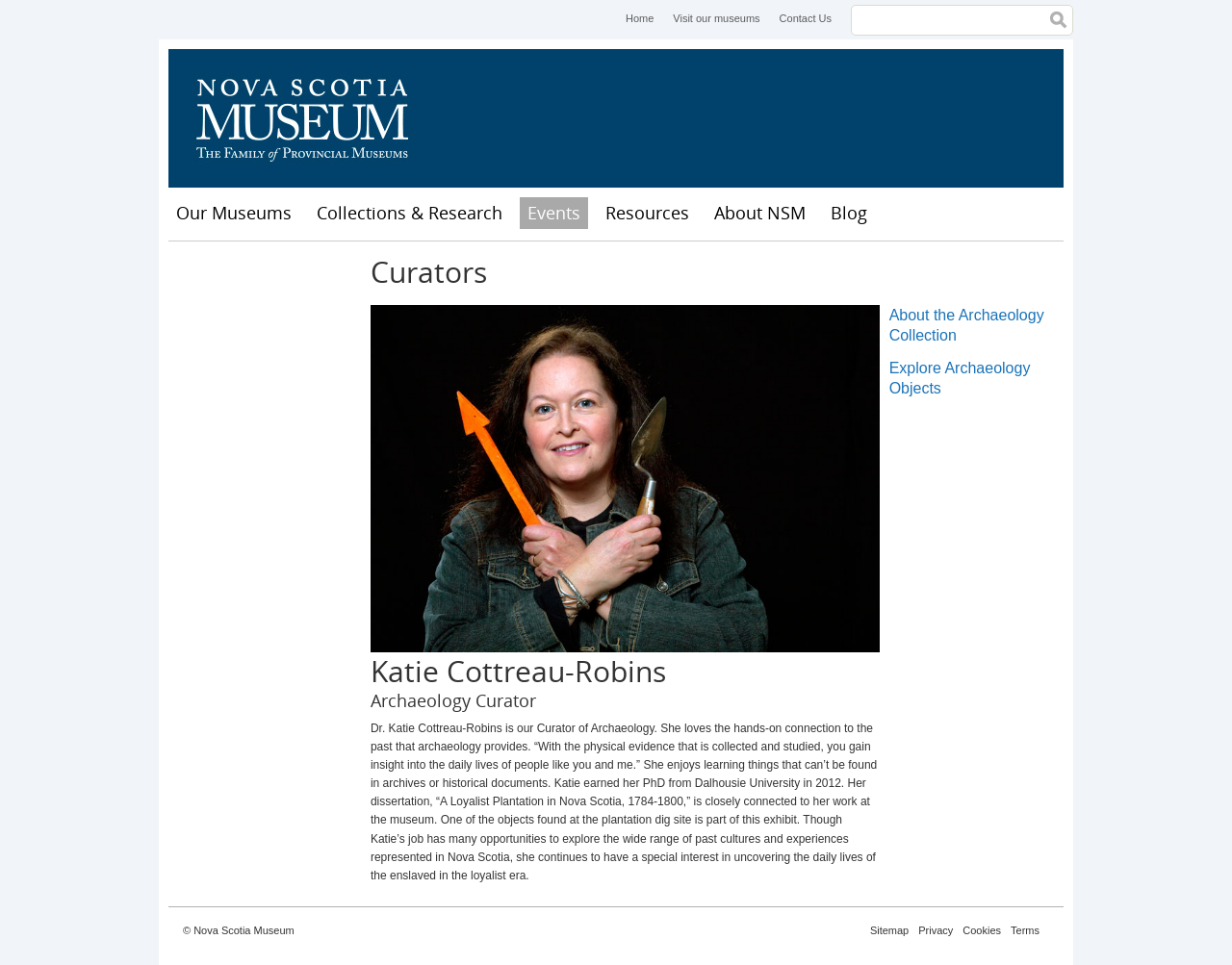Determine the bounding box coordinates of the clickable region to execute the instruction: "Explore Archaeology Objects". The coordinates should be four float numbers between 0 and 1, denoted as [left, top, right, bottom].

[0.722, 0.372, 0.836, 0.411]